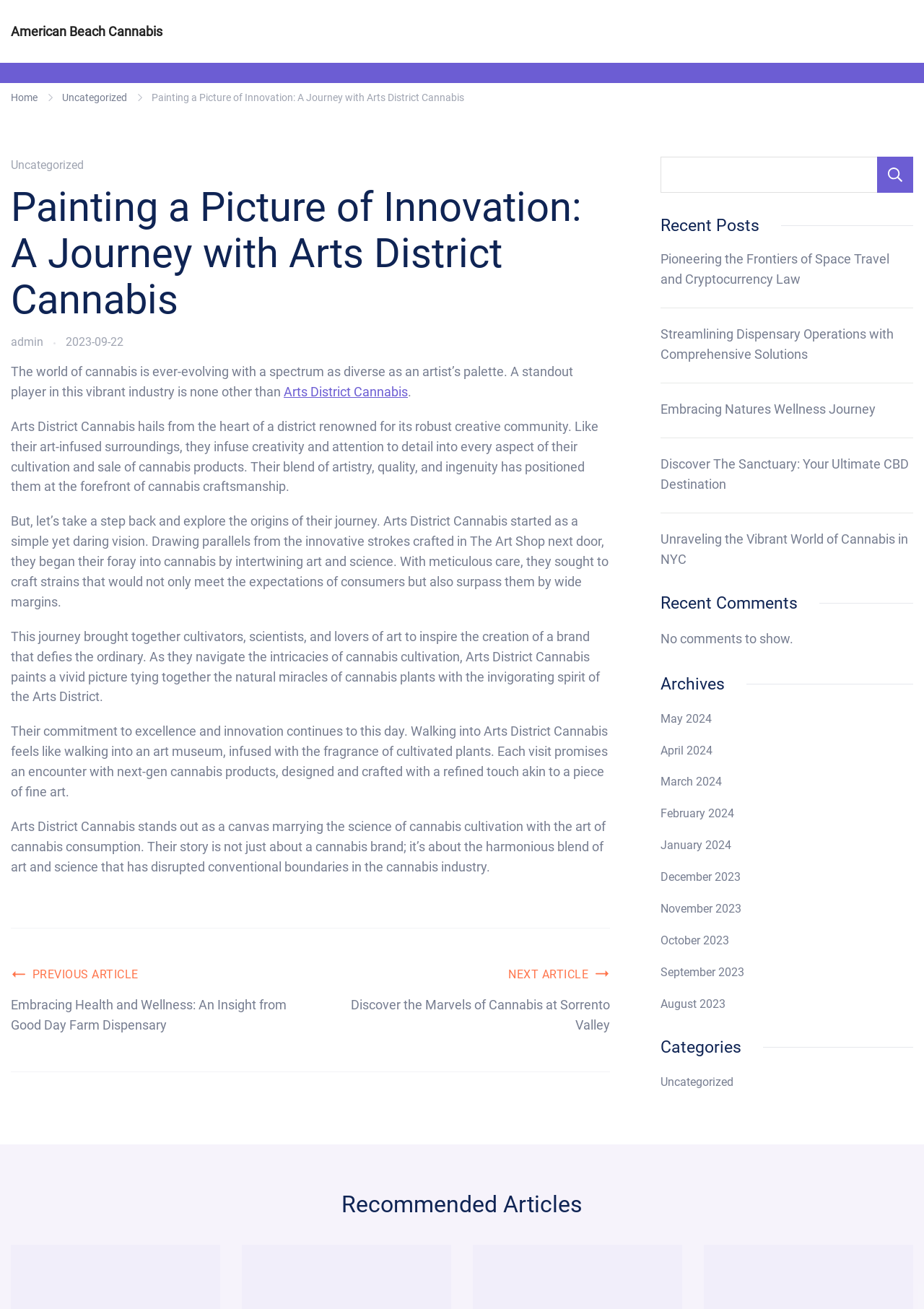Please give a concise answer to this question using a single word or phrase: 
What is the date of the article?

2023-09-22